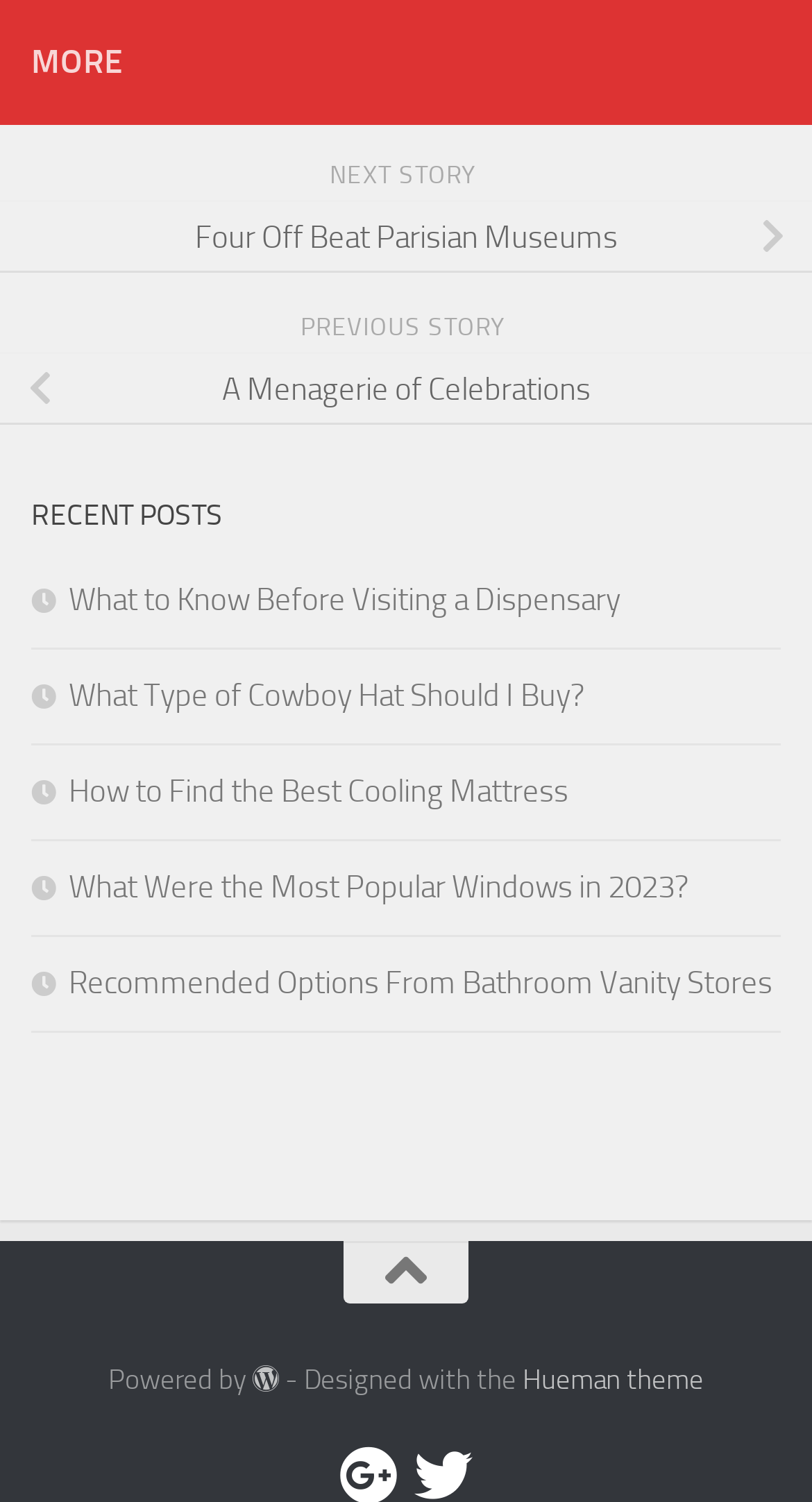What is the direction of the arrow in the link ''?
Using the visual information from the image, give a one-word or short-phrase answer.

Right